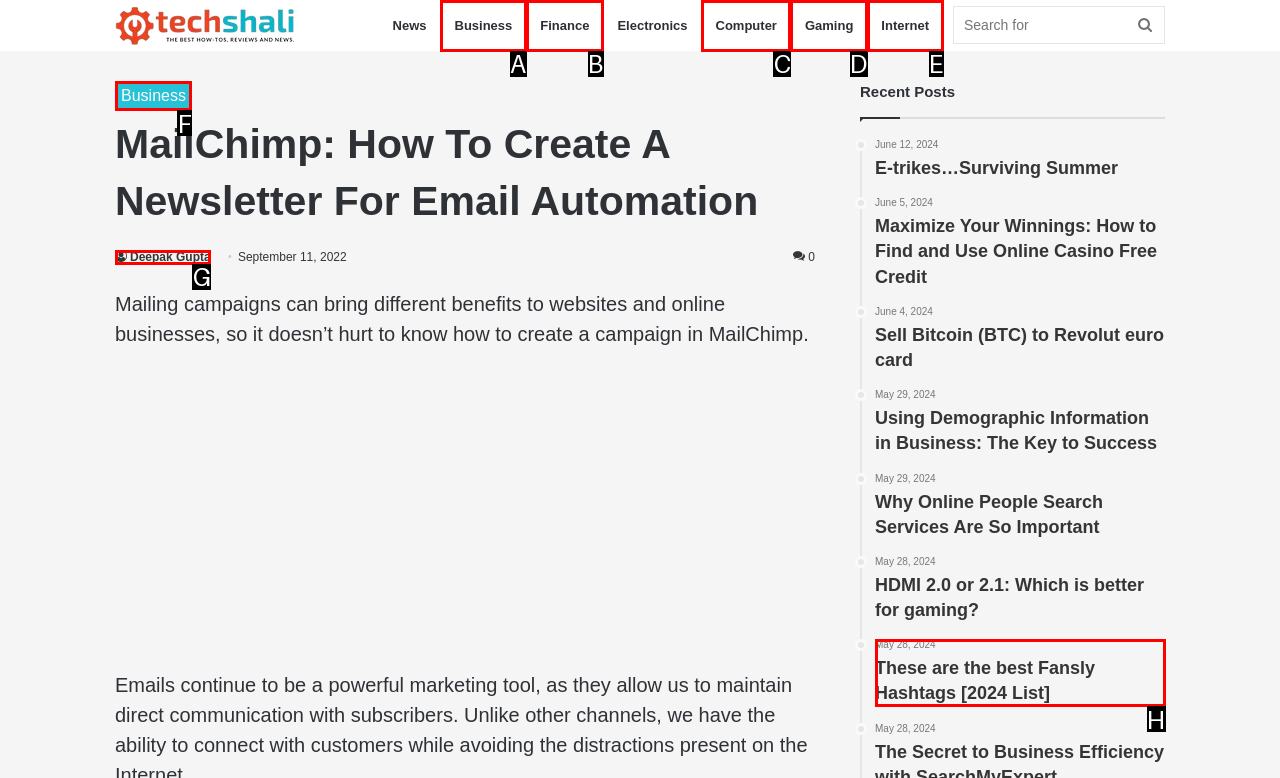Given the description: Internet, identify the HTML element that fits best. Respond with the letter of the correct option from the choices.

E